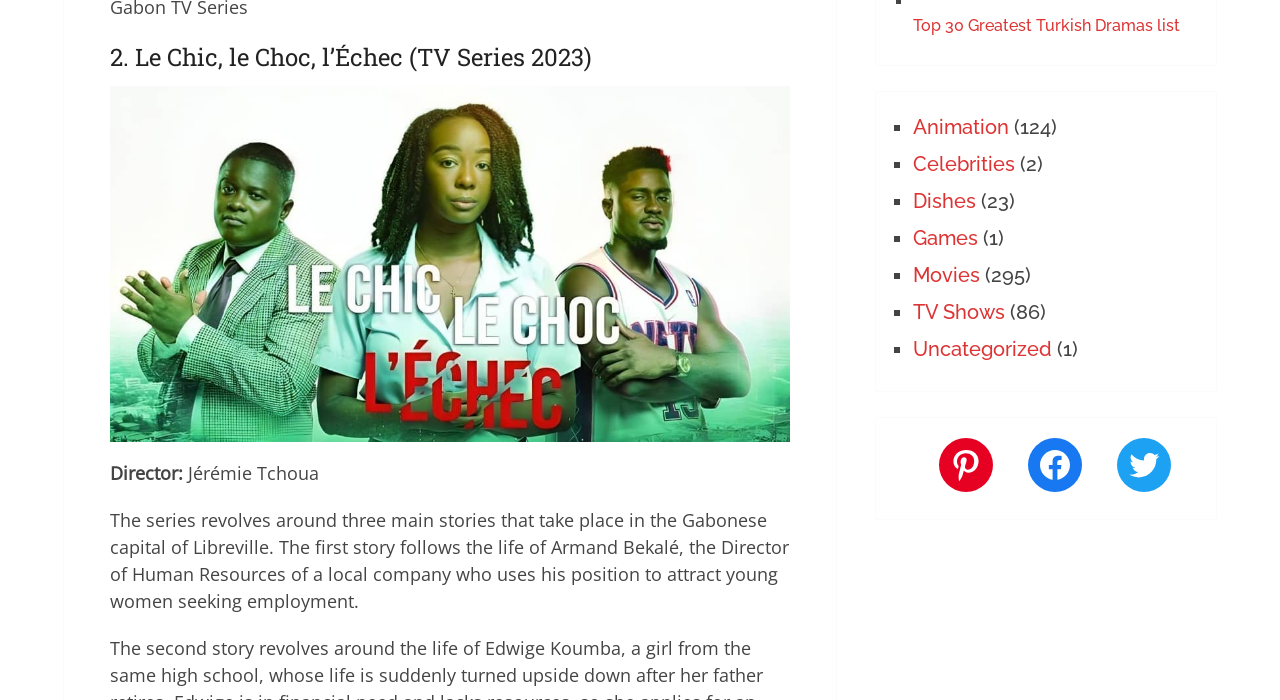Use a single word or phrase to answer the question:
What is the title of the TV series?

Le Chic, le Choc, l’Échec